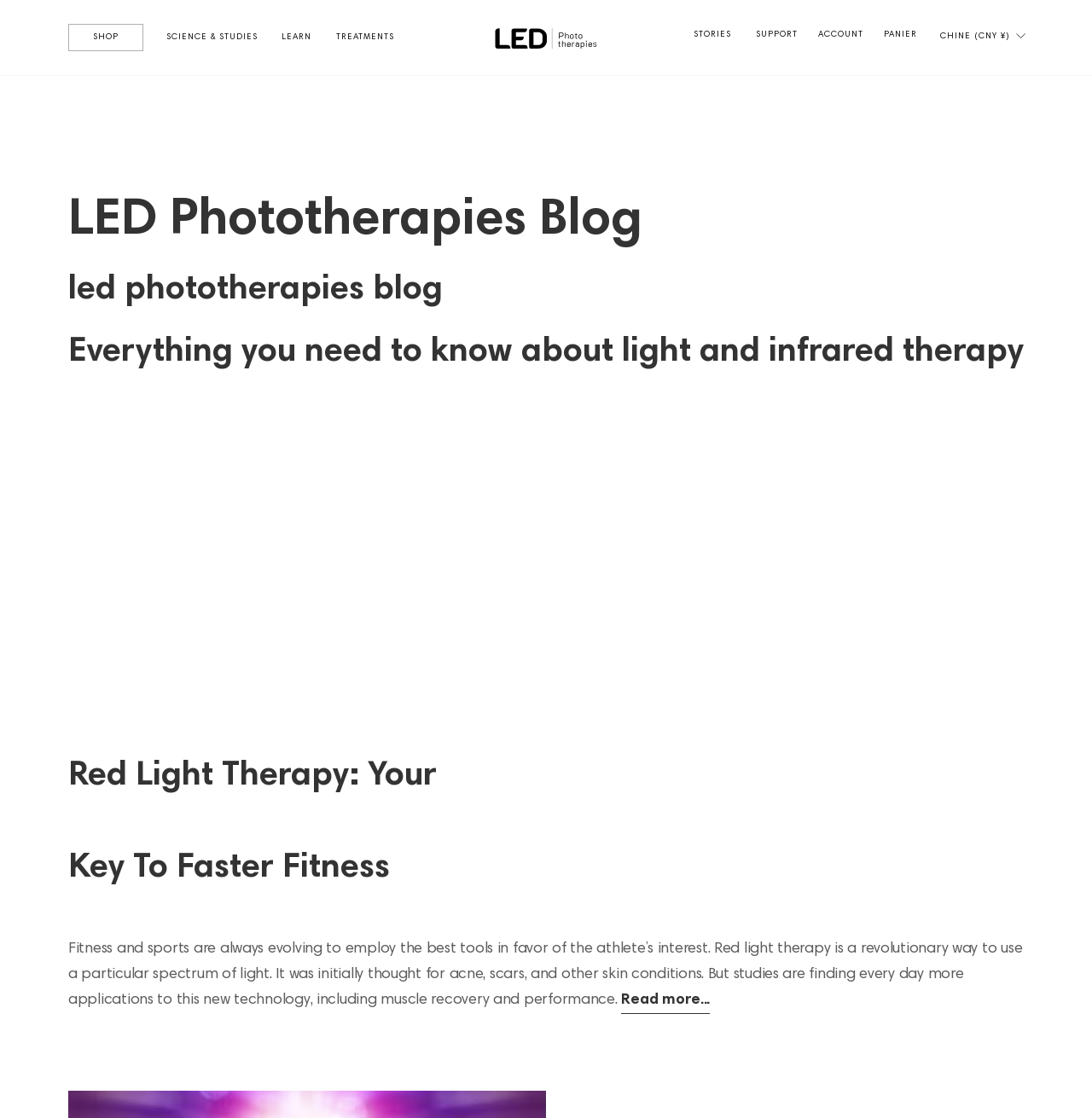What is the purpose of red light therapy?
Using the visual information, answer the question in a single word or phrase.

Muscle recovery and performance